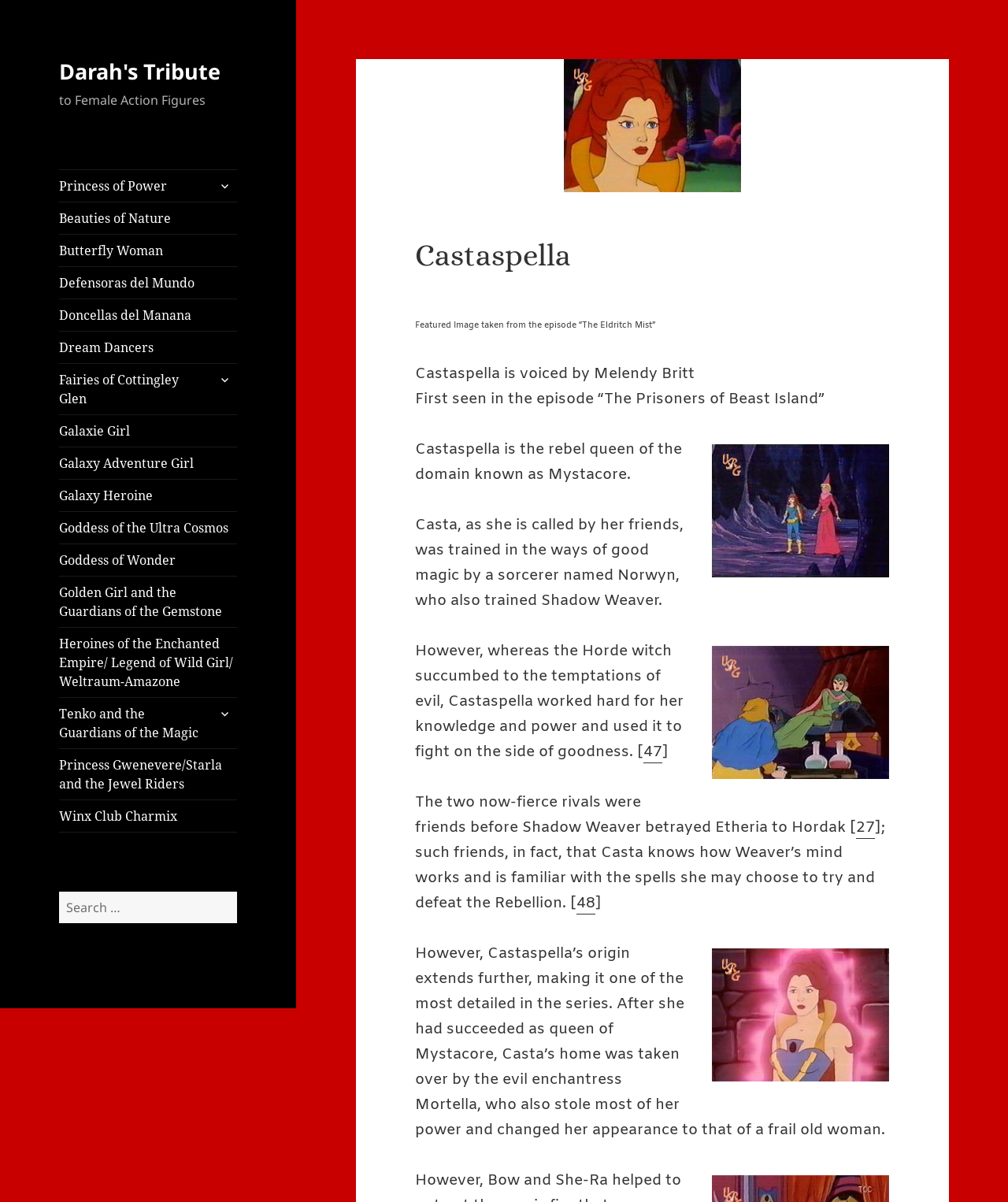What is the name of the episode where Castaspella was first seen?
Refer to the image and respond with a one-word or short-phrase answer.

The Prisoners of Beast Island